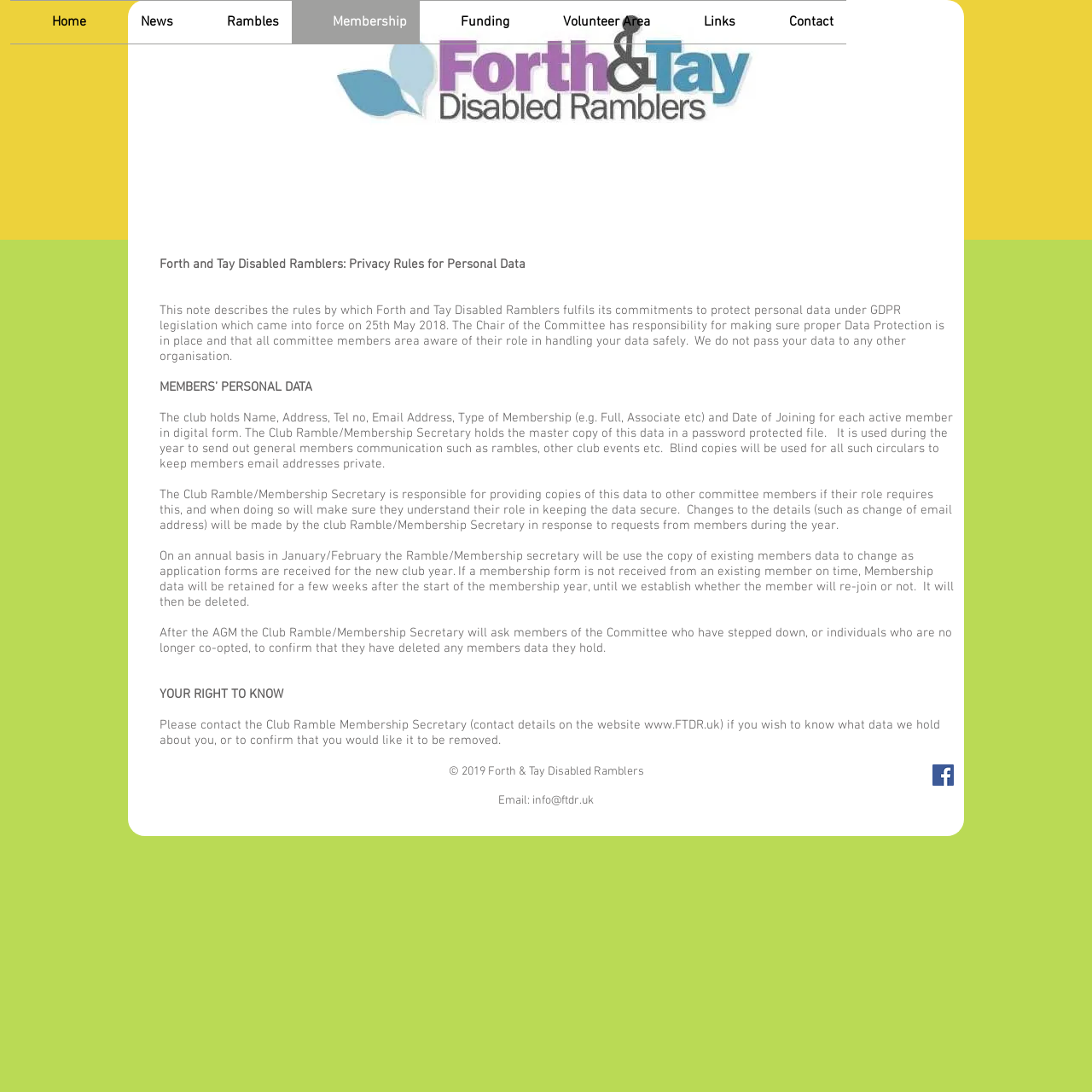Locate the bounding box coordinates of the element that needs to be clicked to carry out the instruction: "Click the Contact link". The coordinates should be given as four float numbers ranging from 0 to 1, i.e., [left, top, right, bottom].

[0.685, 0.001, 0.775, 0.04]